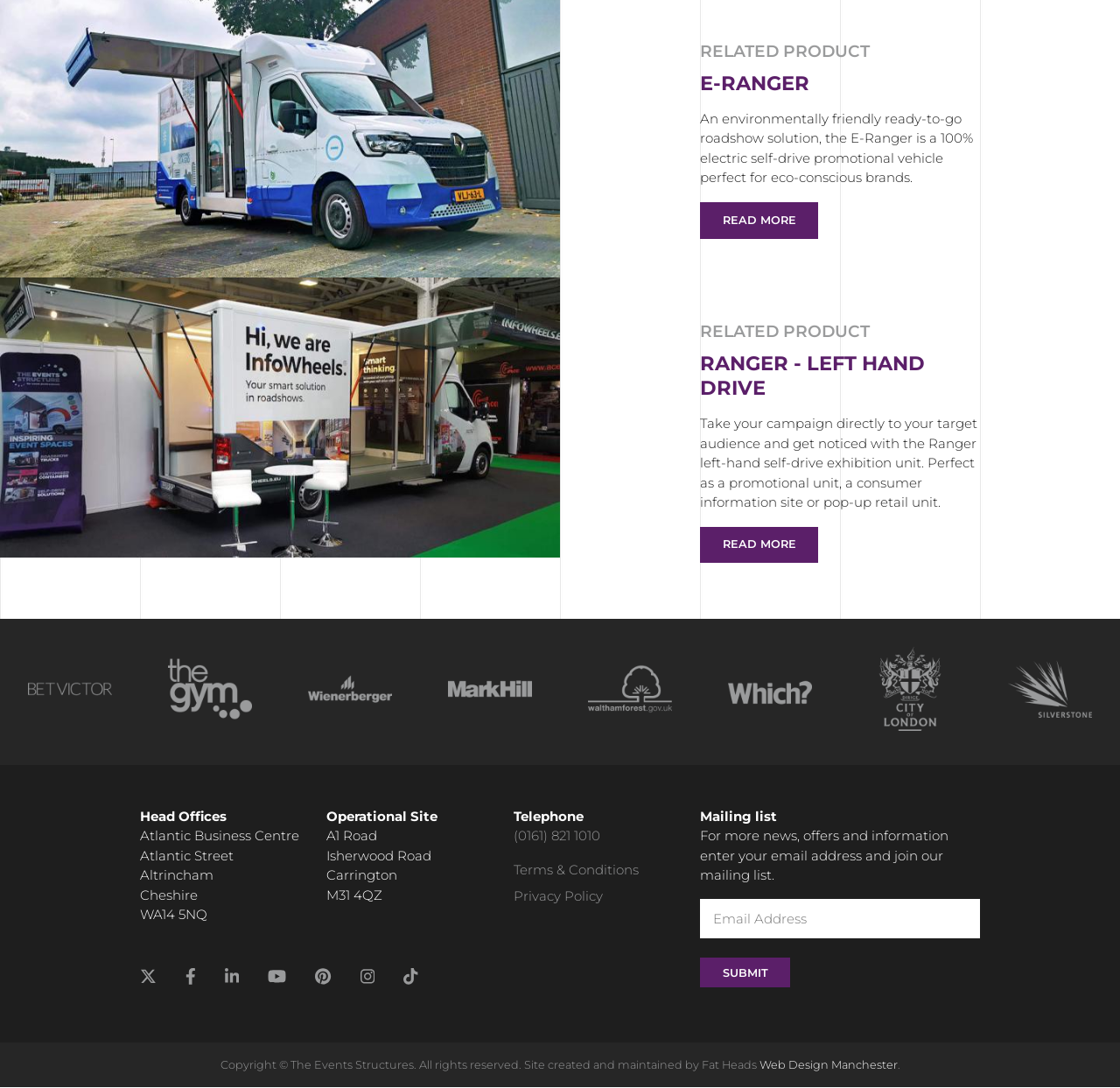Determine the bounding box for the UI element described here: "Terms & Conditions".

[0.458, 0.791, 0.57, 0.807]